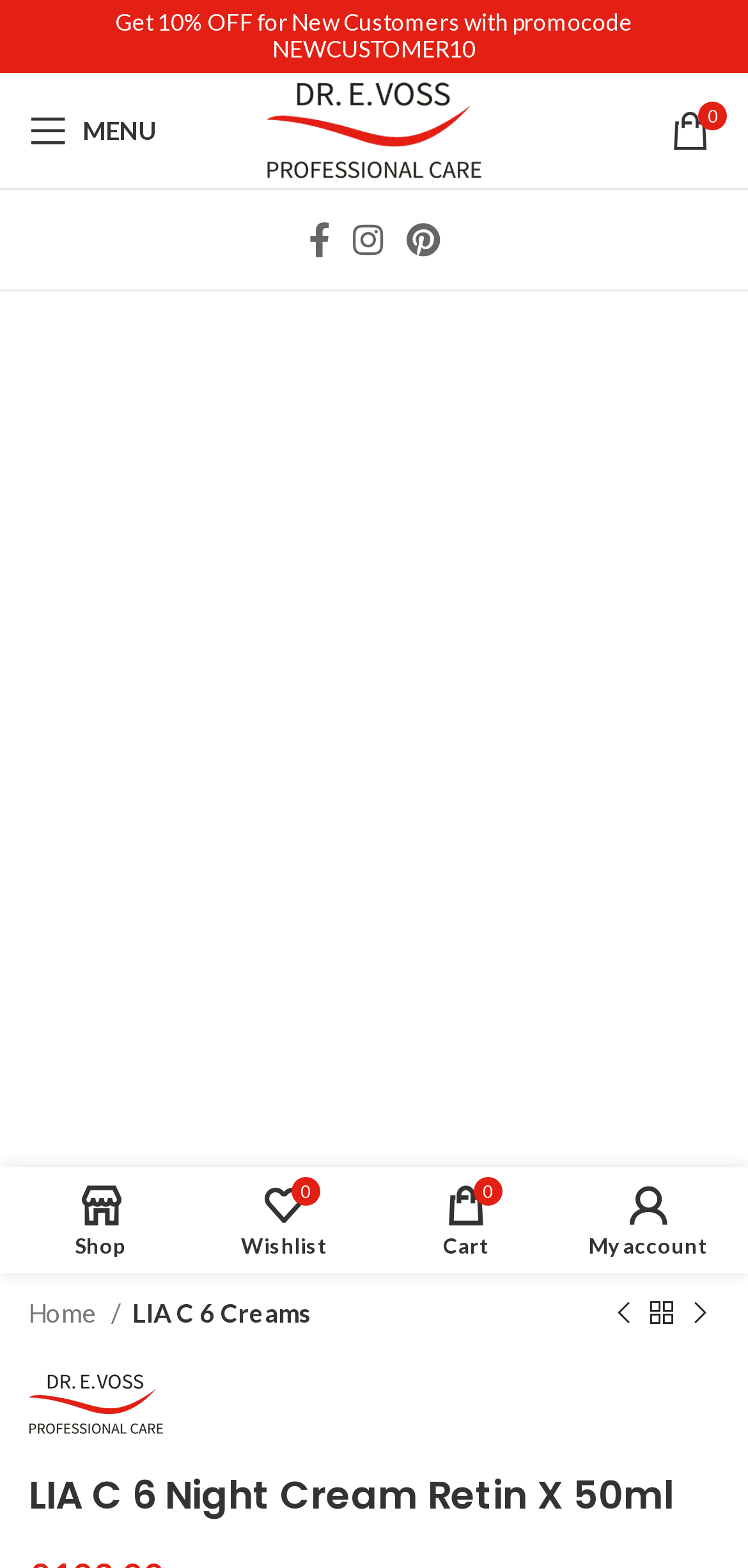Given the element description Feb 20, 2020, predict the bounding box coordinates for the UI element in the webpage screenshot. The format should be (top-left x, top-left y, bottom-right x, bottom-right y), and the values should be between 0 and 1.

None